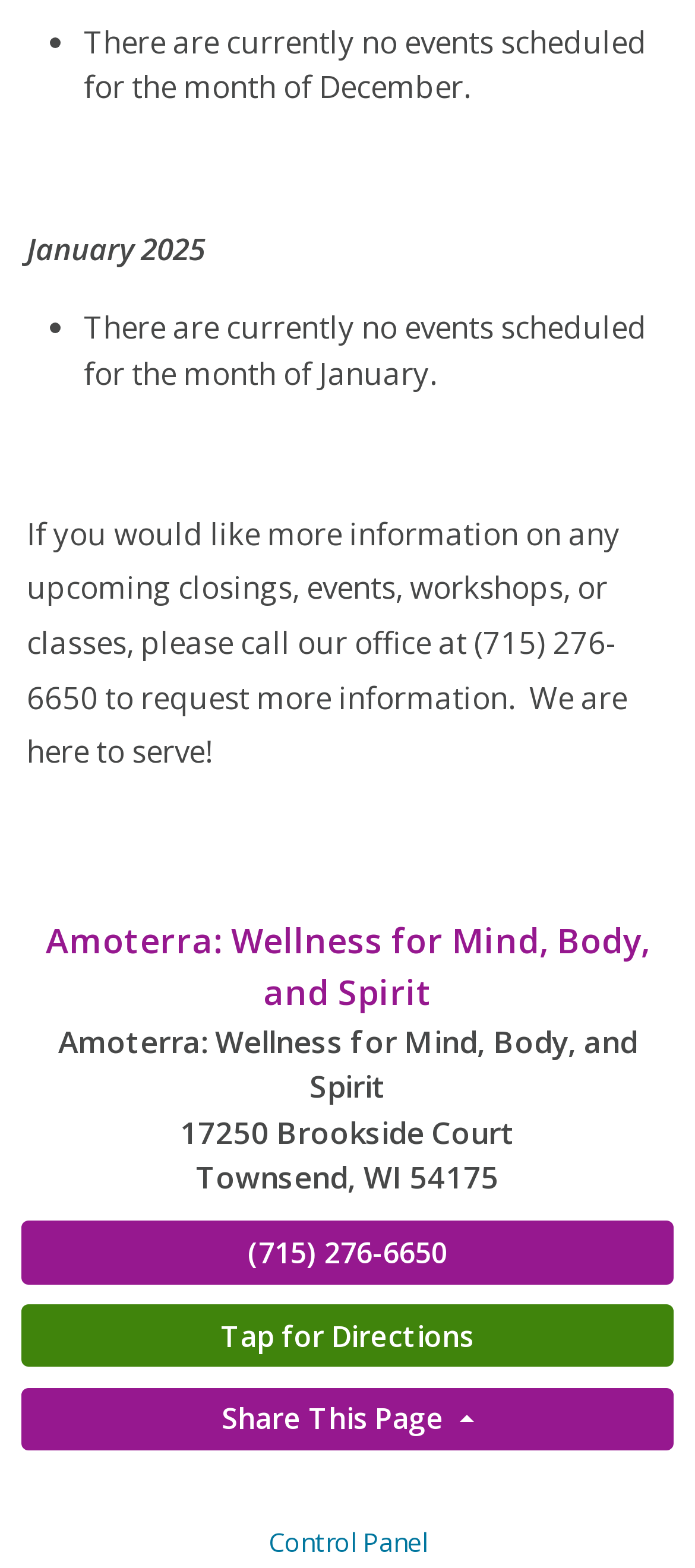What is the address of the wellness center?
Using the picture, provide a one-word or short phrase answer.

17250 Brookside Court, Townsend, WI 54175